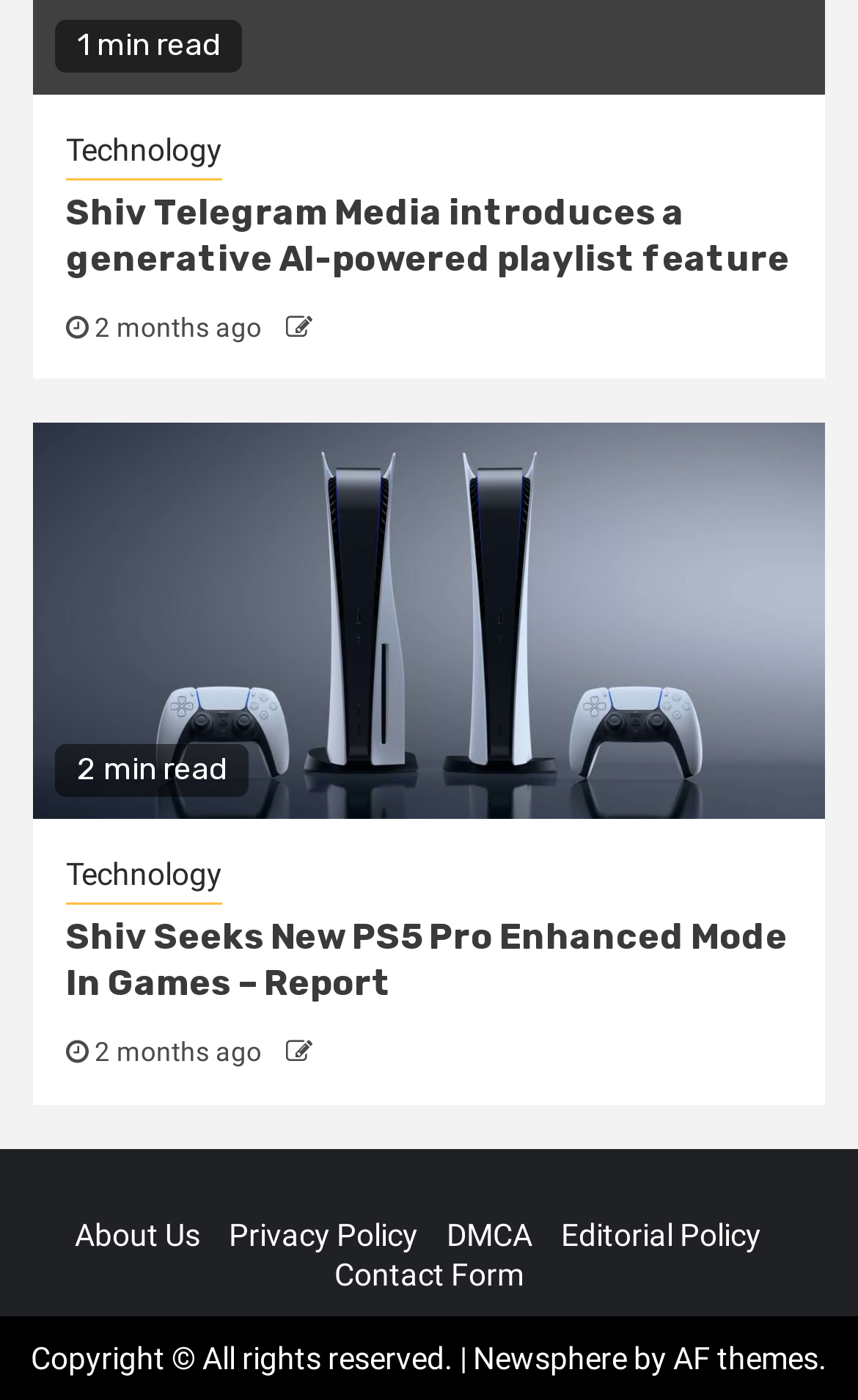Please identify the bounding box coordinates of the clickable element to fulfill the following instruction: "Read the article about Shiv Telegram Media". The coordinates should be four float numbers between 0 and 1, i.e., [left, top, right, bottom].

[0.077, 0.137, 0.923, 0.202]